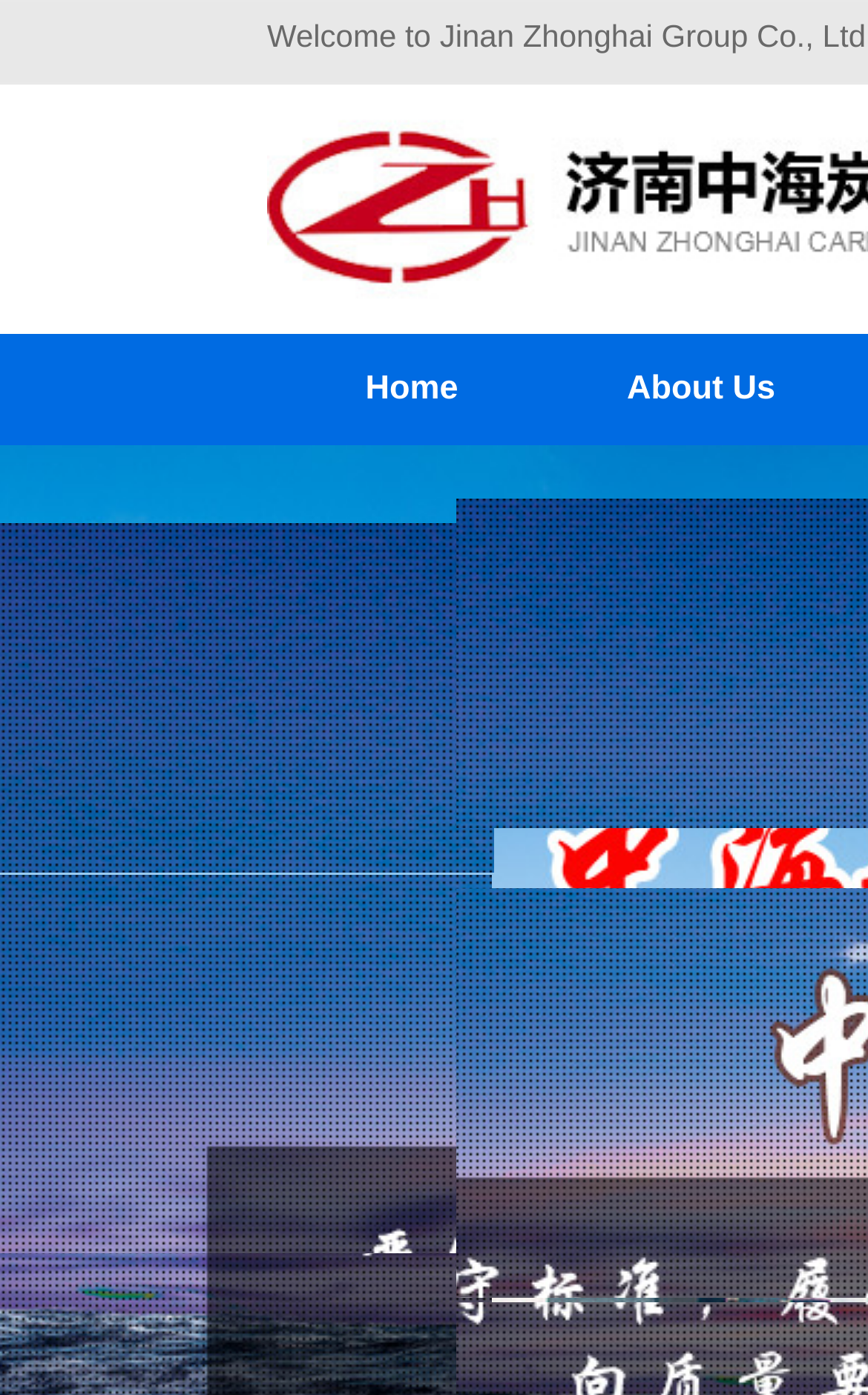Identify the bounding box for the element characterized by the following description: "About Us".

[0.641, 0.247, 0.974, 0.311]